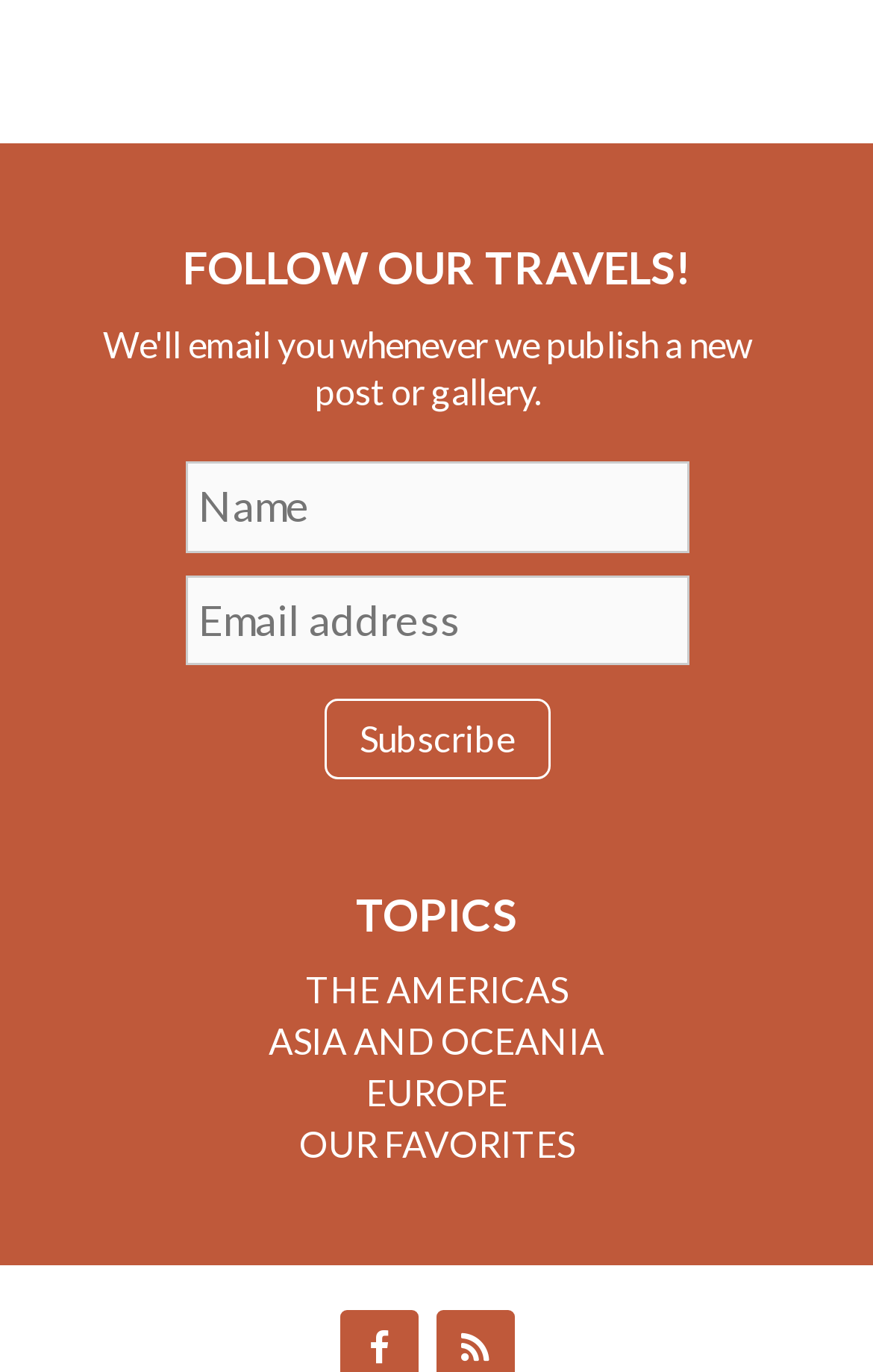Extract the bounding box coordinates for the UI element described by the text: "EUROPE". The coordinates should be in the form of [left, top, right, bottom] with values between 0 and 1.

[0.419, 0.78, 0.581, 0.811]